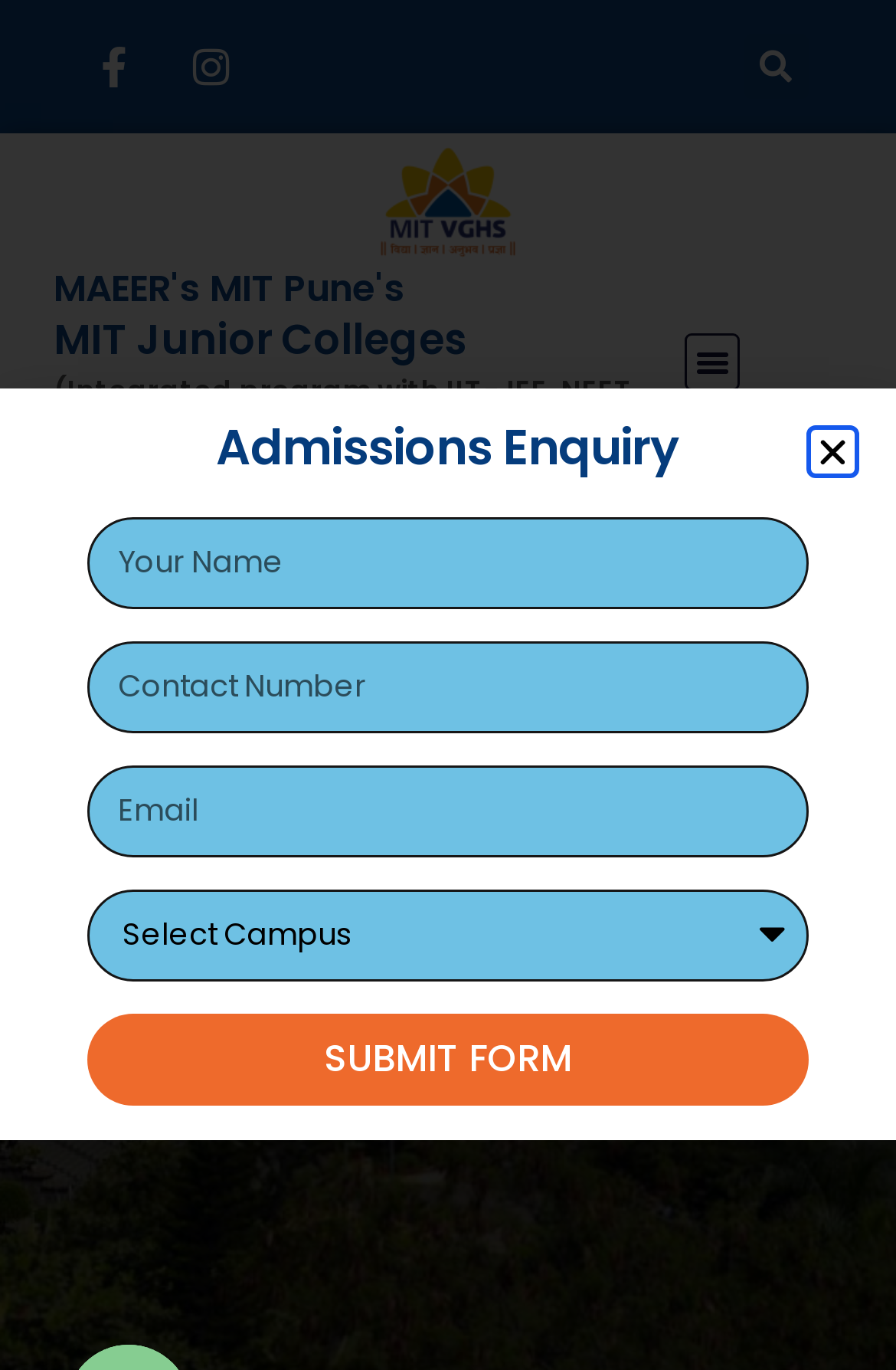Write an exhaustive caption that covers the webpage's main aspects.

The webpage is about MIT Junior Colleges, showcasing the founders' visionary message. At the top-left corner, there is a "Skip to content" link. Next to it, on the top-right corner, is a search bar with a "Search" button. Below the search bar, there are three links aligned horizontally. 

On the top-center of the page, the MITVGHS logo is displayed, which is an image. Below the logo, there are two headings, "MAEER's MIT Pune's" and "MIT Junior Colleges", placed side by side. Under these headings, there are two lines of text describing the integrated program offered by the college.

On the top-right corner, there is a "Menu Toggle" button. When expanded, it reveals a menu with a "Close" button, an "Admissions Enquiry" heading, and a form with four fields: "YOUR NAME", "CONTACT NUMBER", "EMAIL", and a "SELECT CAMPUS" combobox. The form also has a "SUBMIT FORM" button at the bottom.